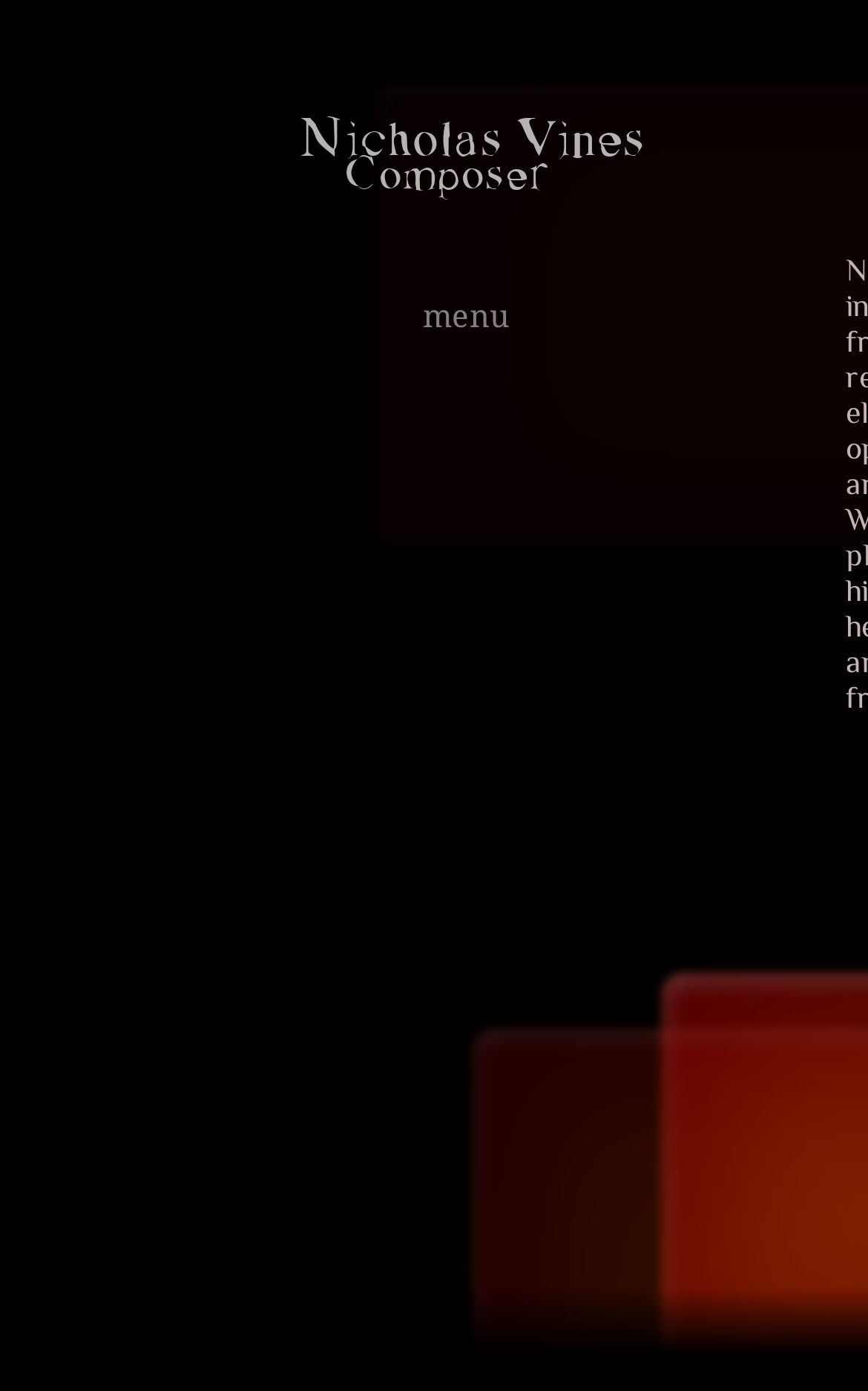Please find the bounding box coordinates of the element's region to be clicked to carry out this instruction: "visit the shop".

[0.423, 0.517, 0.908, 0.558]